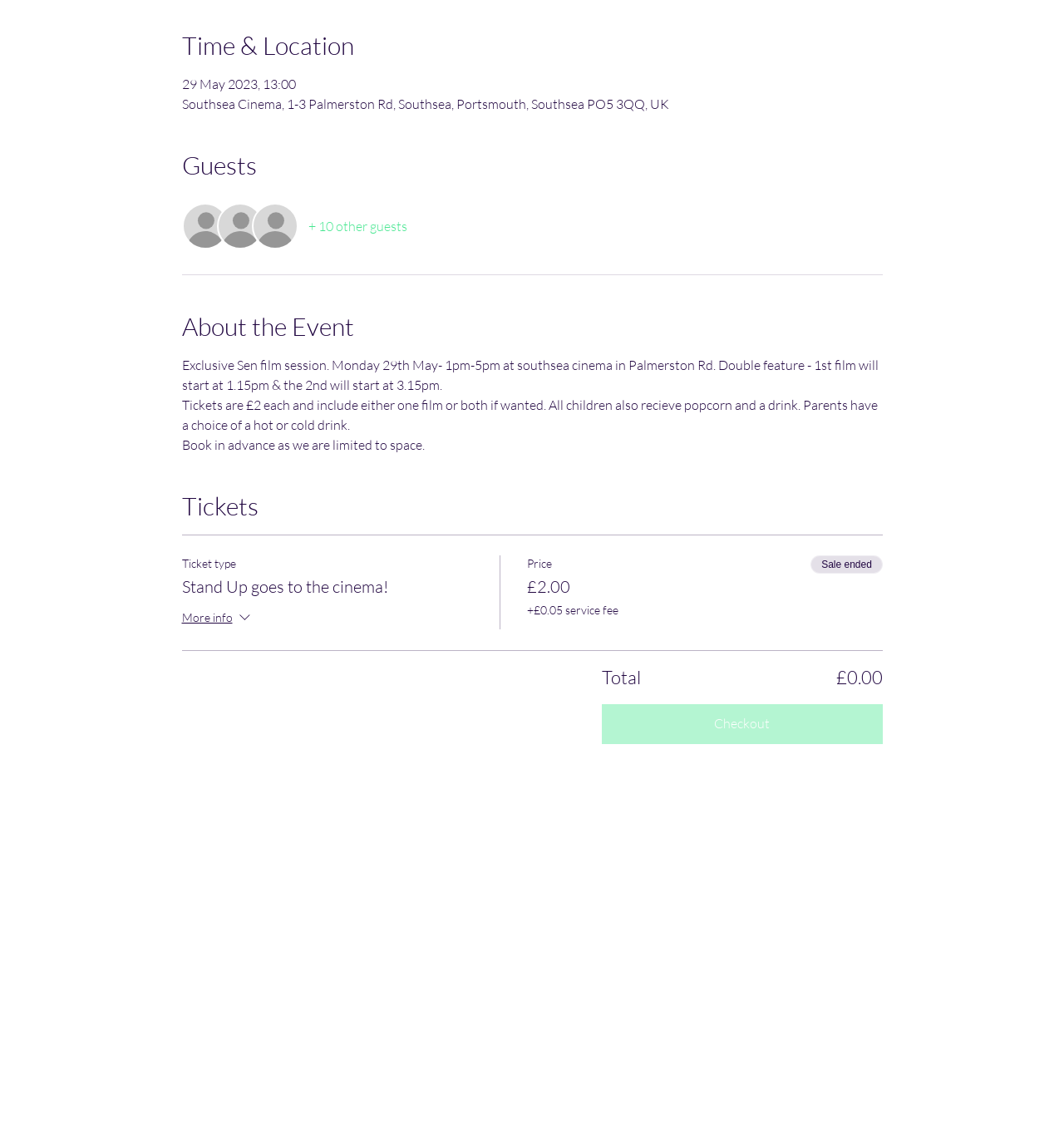Using the webpage screenshot, find the UI element described by + 10 other guests. Provide the bounding box coordinates in the format (top-left x, top-left y, bottom-right x, bottom-right y), ensuring all values are floating point numbers between 0 and 1.

[0.171, 0.18, 0.382, 0.221]